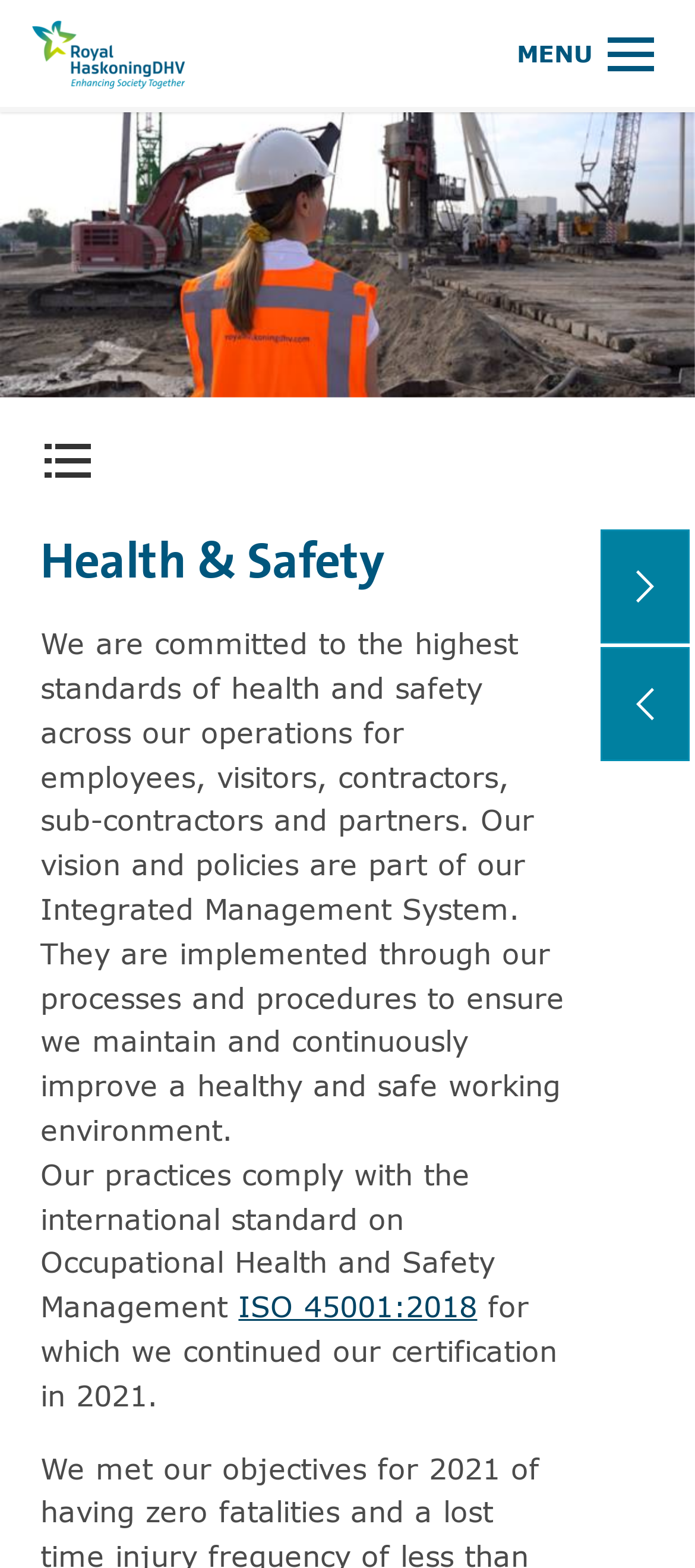Reply to the question below using a single word or brief phrase:
What is the company's commitment to health and safety?

Highest standards